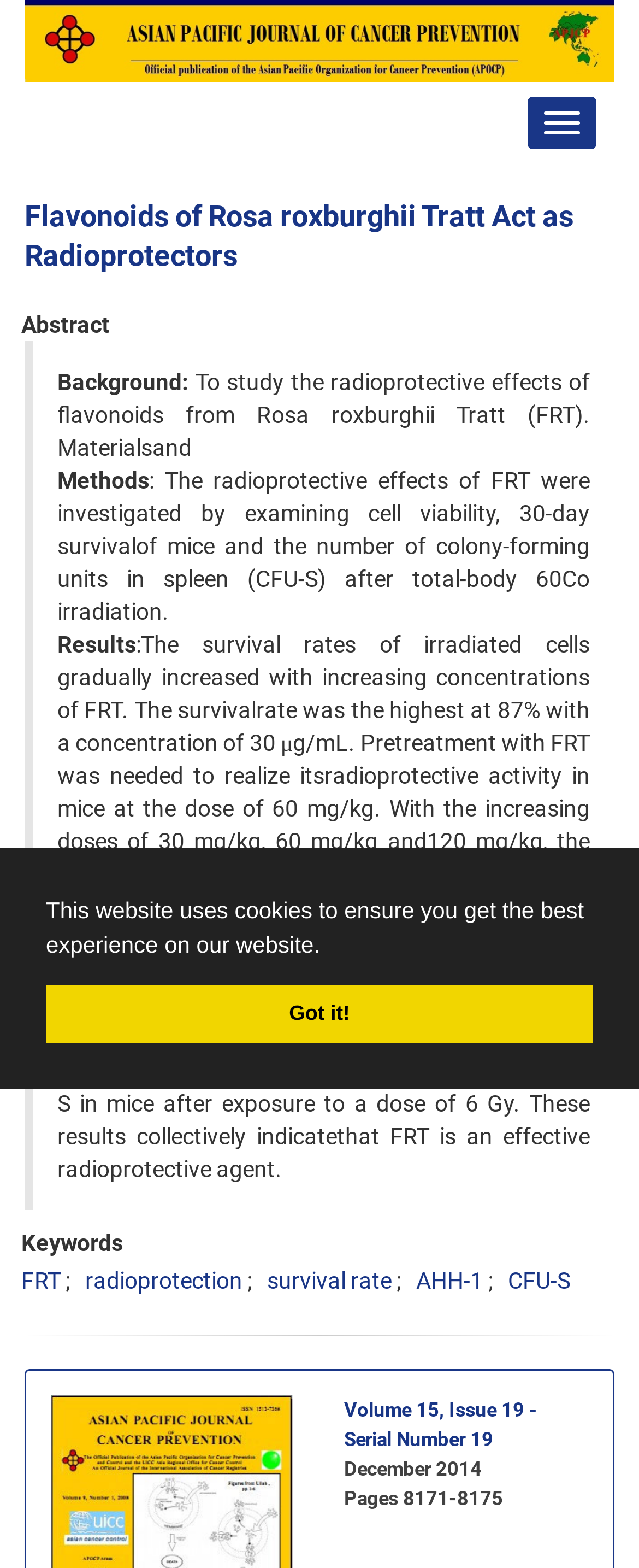Identify the bounding box of the UI component described as: "Got it!".

[0.072, 0.628, 0.928, 0.665]